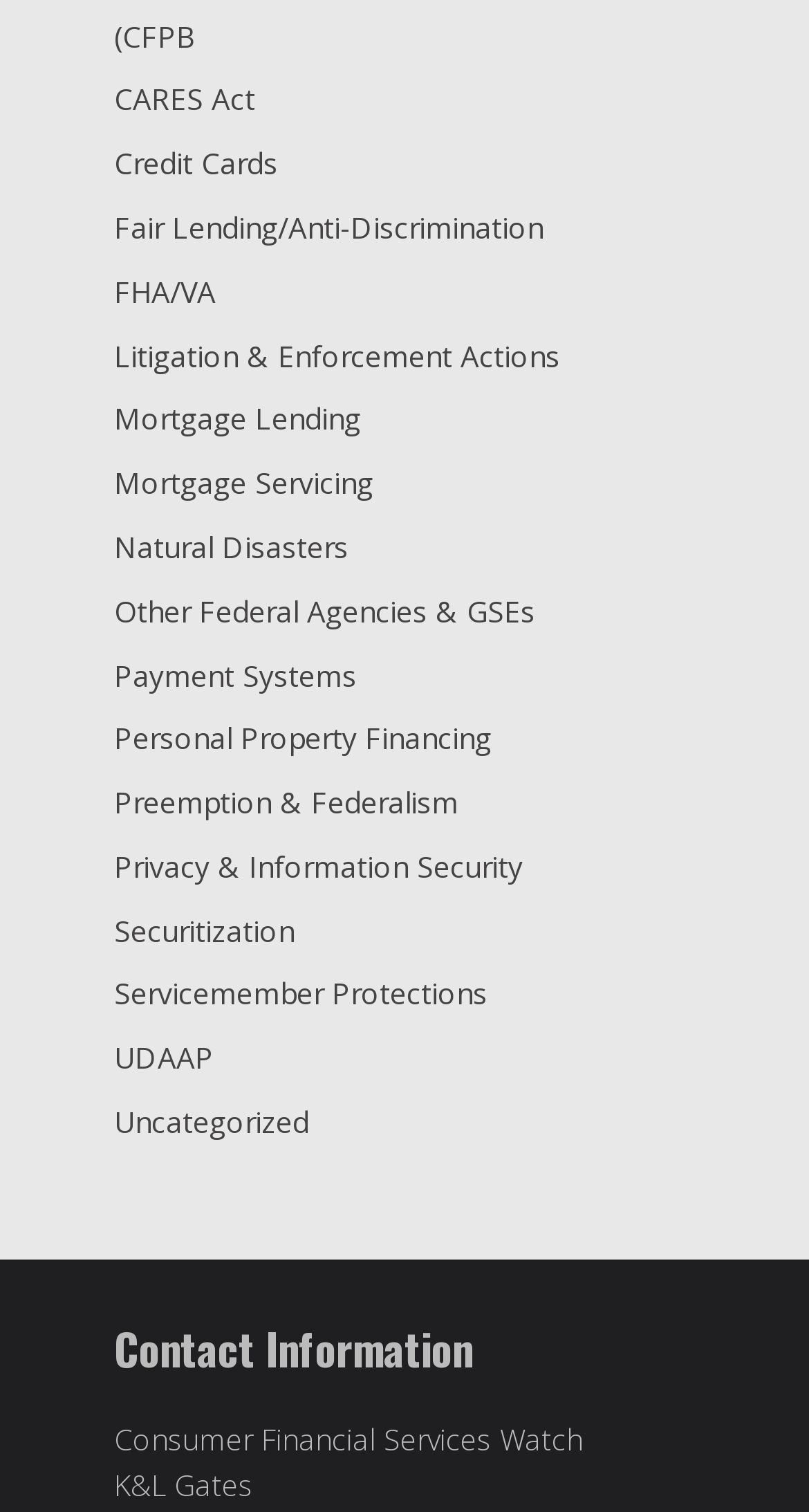Please identify the bounding box coordinates of the element on the webpage that should be clicked to follow this instruction: "Access Contact Information". The bounding box coordinates should be given as four float numbers between 0 and 1, formatted as [left, top, right, bottom].

[0.141, 0.875, 0.859, 0.91]